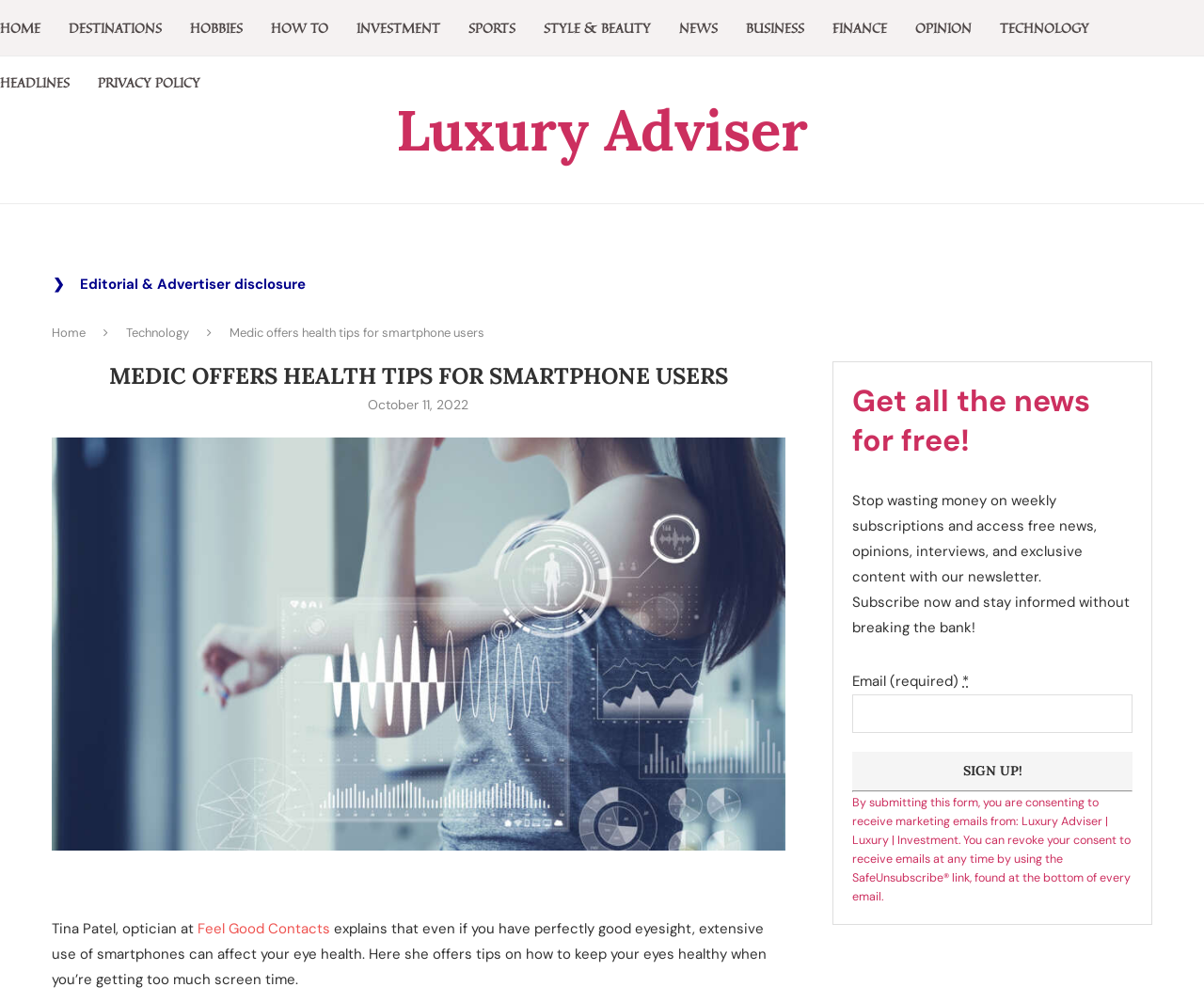Determine the bounding box coordinates for the UI element described. Format the coordinates as (top-left x, top-left y, bottom-right x, bottom-right y) and ensure all values are between 0 and 1. Element description: Feel Good Contacts

[0.164, 0.916, 0.274, 0.935]